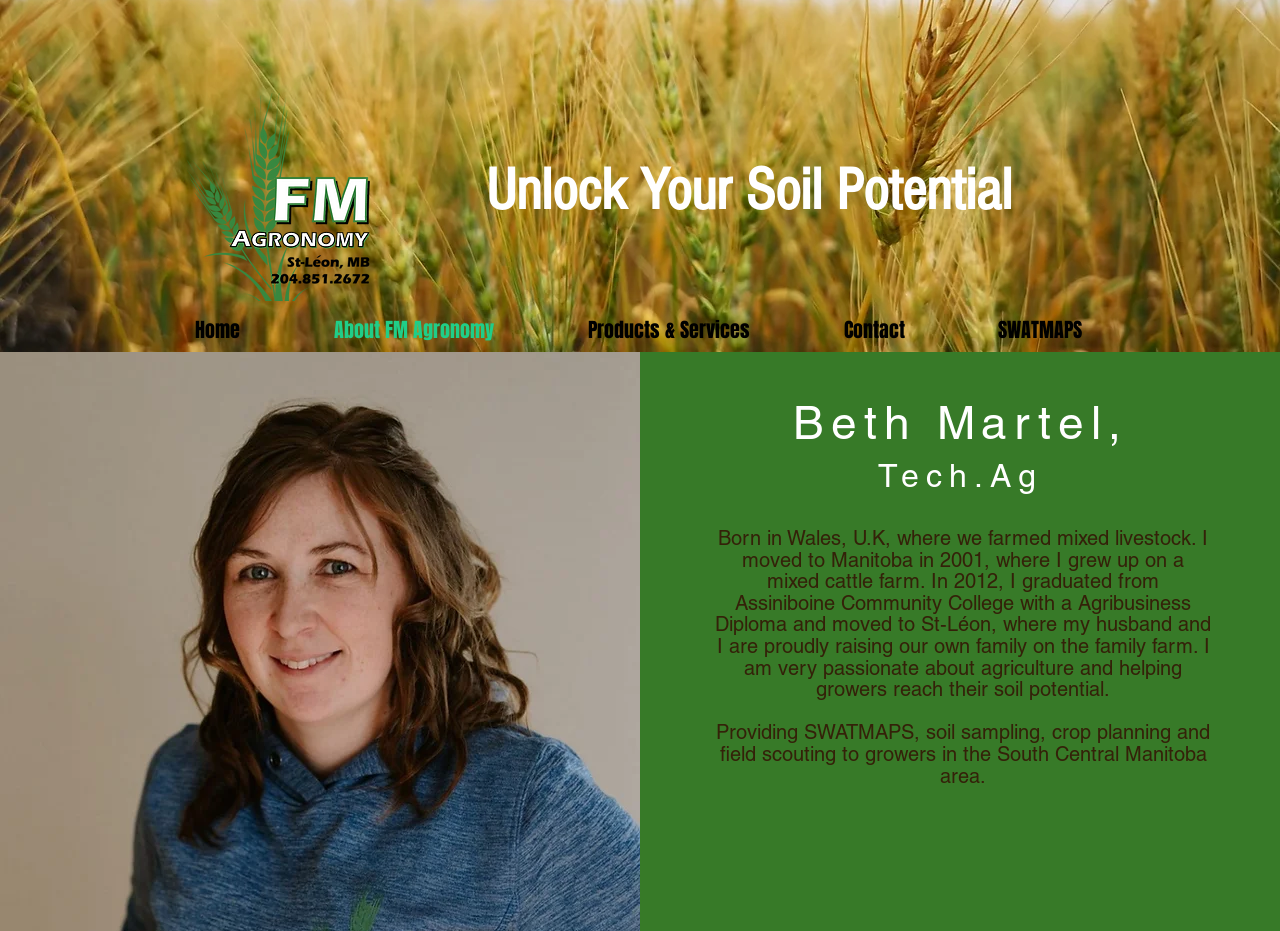Determine the bounding box coordinates of the area to click in order to meet this instruction: "view SWATMAPS".

[0.729, 0.098, 0.882, 0.141]